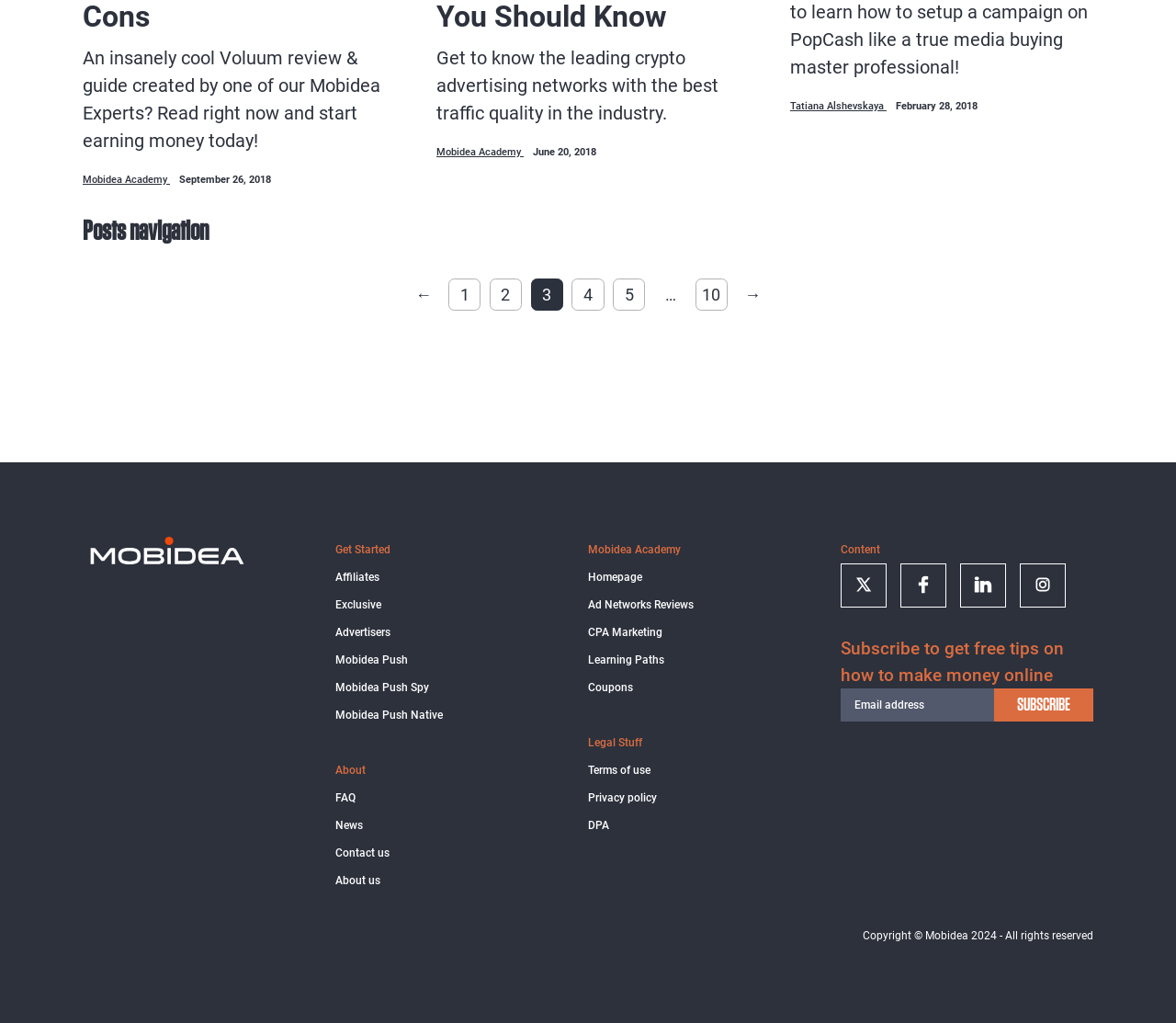Please locate the bounding box coordinates of the element's region that needs to be clicked to follow the instruction: "Subscribe to get free tips on how to make money online". The bounding box coordinates should be provided as four float numbers between 0 and 1, i.e., [left, top, right, bottom].

[0.845, 0.673, 0.93, 0.705]